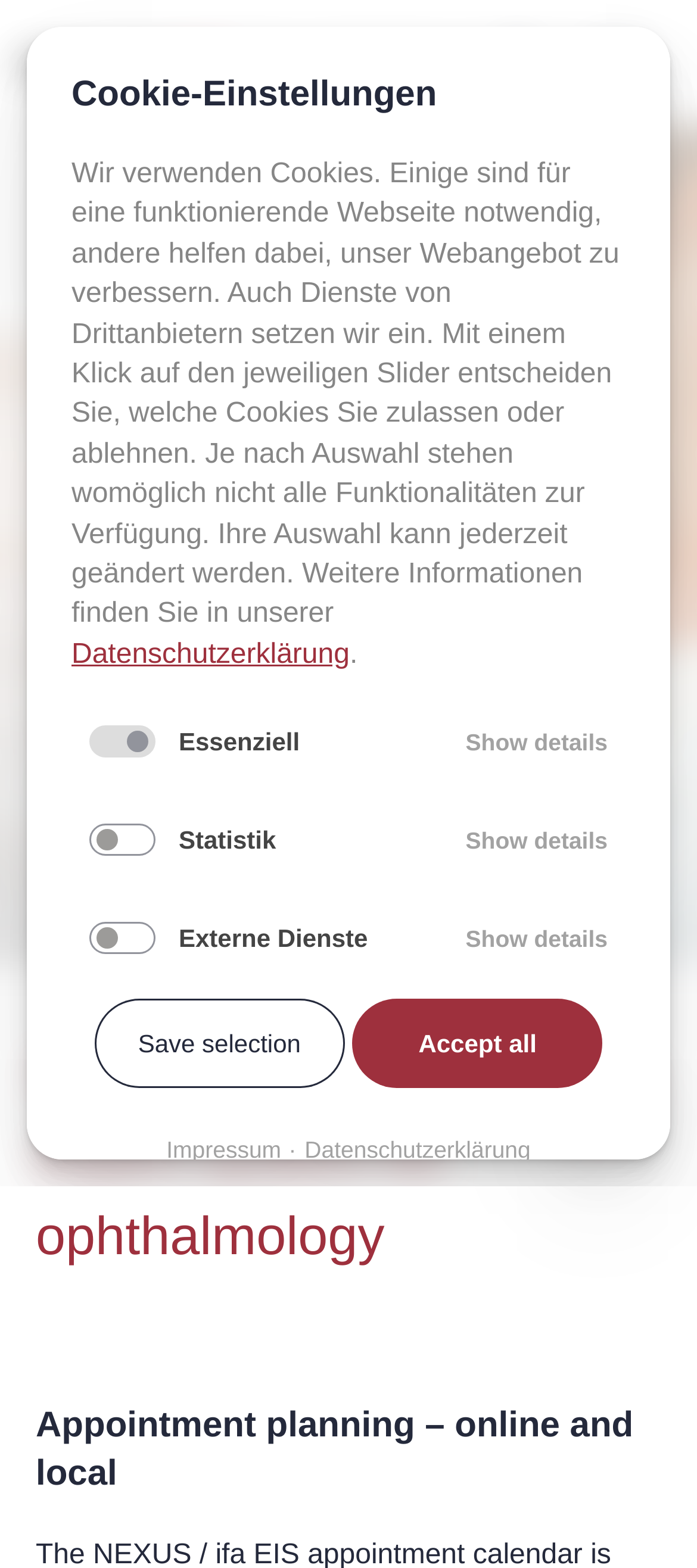Pinpoint the bounding box coordinates of the element that must be clicked to accomplish the following instruction: "Search using the search icon". The coordinates should be in the format of four float numbers between 0 and 1, i.e., [left, top, right, bottom].

[0.6, 0.021, 0.69, 0.061]